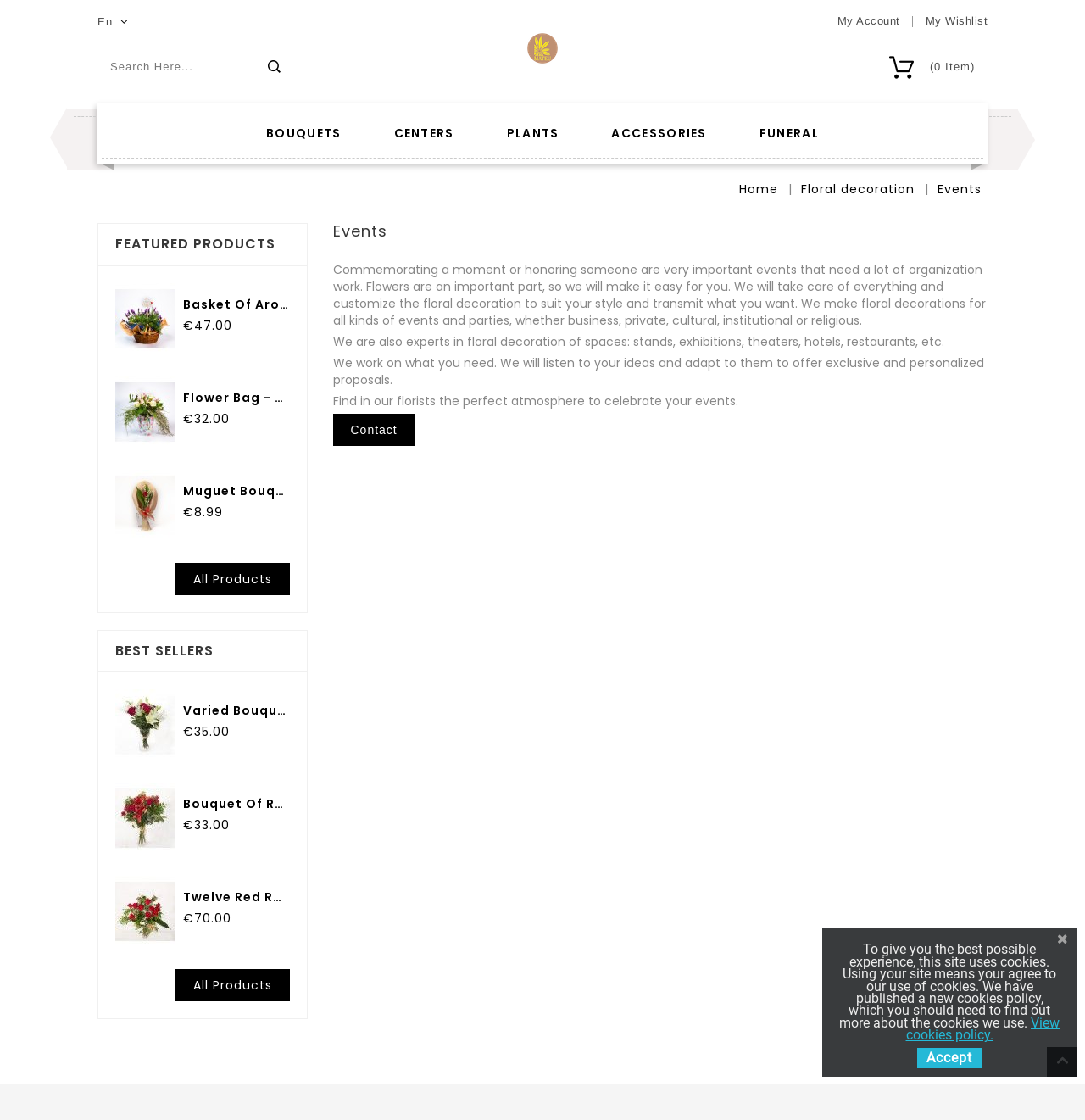How can customers get in touch with the company?
Based on the image, answer the question in a detailed manner.

The webpage provides a 'Contact' link, which suggests that customers can get in touch with the company through this link. This is likely to lead to a contact form or a page with the company's contact information.